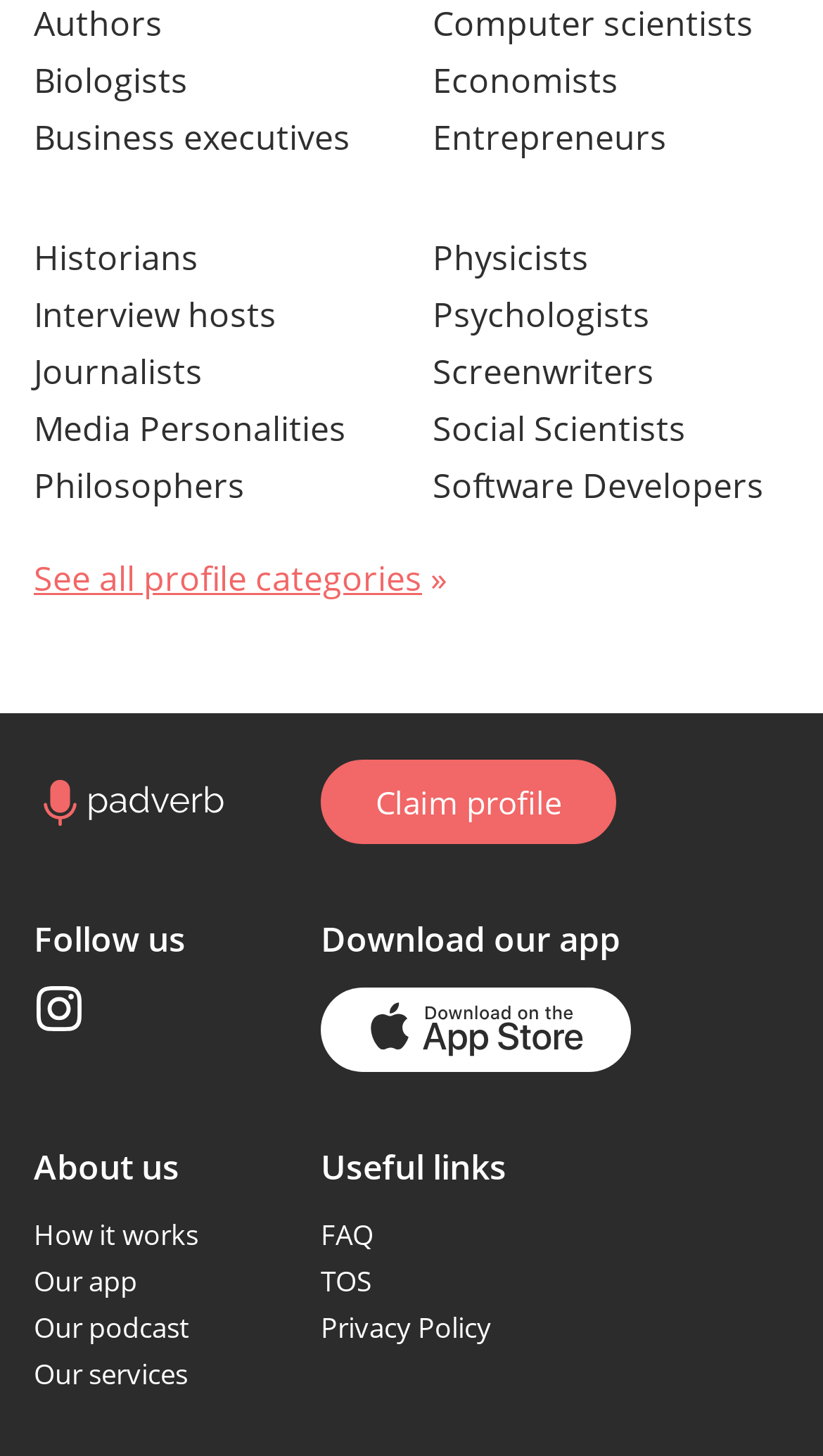Find the bounding box coordinates of the area that needs to be clicked in order to achieve the following instruction: "Follow us on Instagram". The coordinates should be specified as four float numbers between 0 and 1, i.e., [left, top, right, bottom].

[0.041, 0.675, 0.103, 0.71]